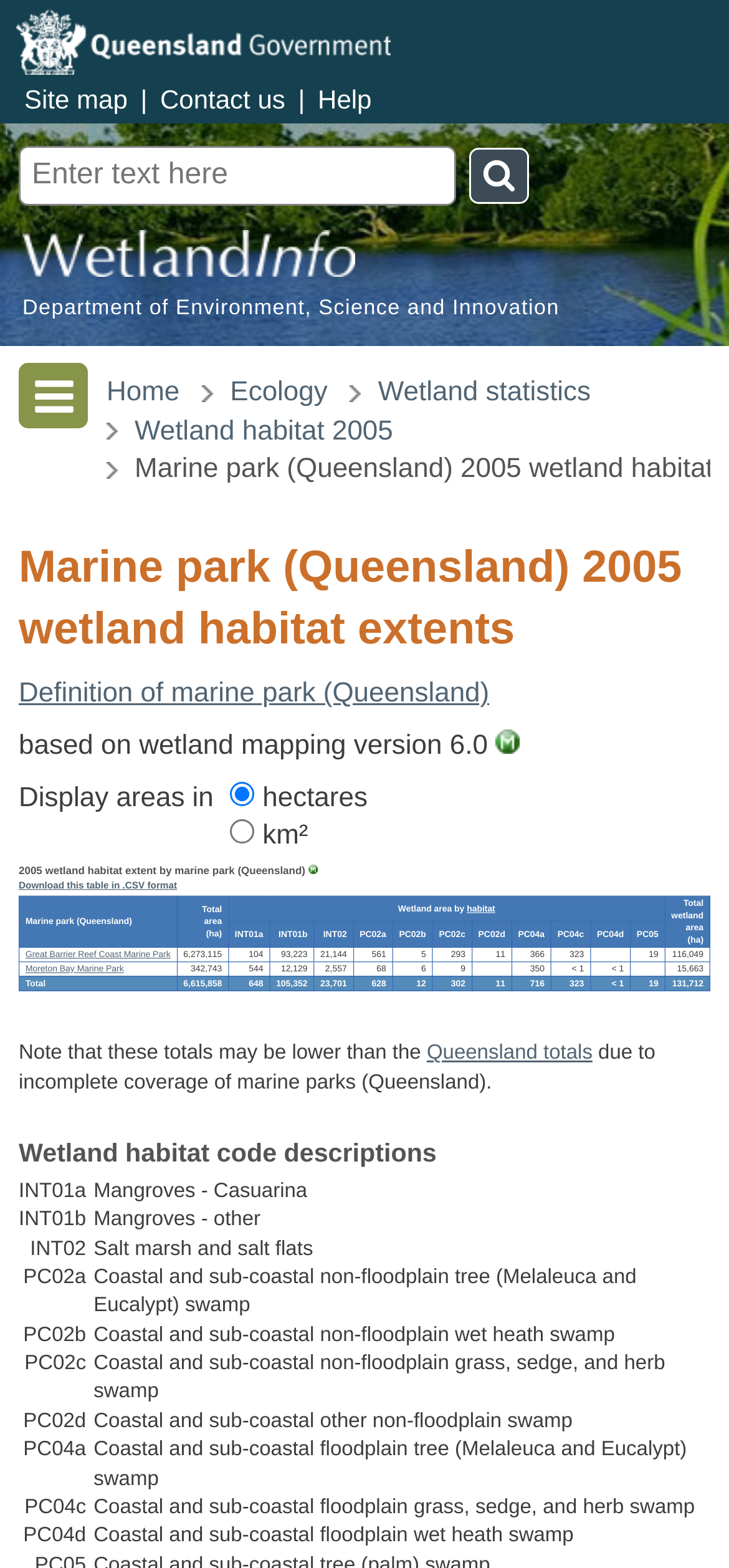What is the total area of Great Barrier Reef Coast Marine Park?
Please ensure your answer is as detailed and informative as possible.

The question asks for the total area of Great Barrier Reef Coast Marine Park. By looking at the table on the webpage, we can find the row corresponding to 'Great Barrier Reef Coast Marine Park' and the column corresponding to 'Total area (ha)', which gives us the answer.